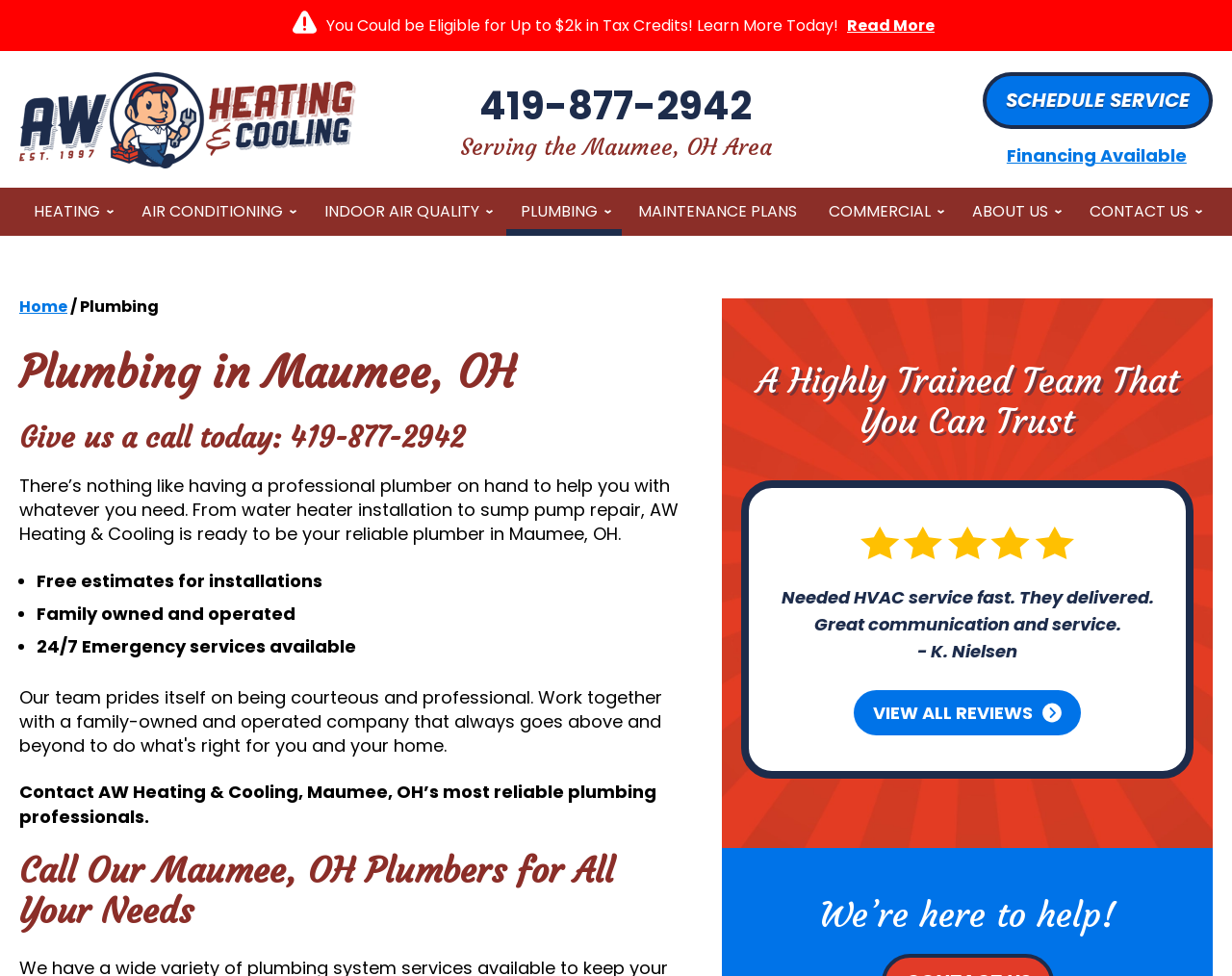What is the area served by this plumbing company?
Offer a detailed and exhaustive answer to the question.

I found the area served by looking at the text 'Serving the Maumee, OH Area' and also by seeing the heading 'Plumbing in Maumee, OH'.